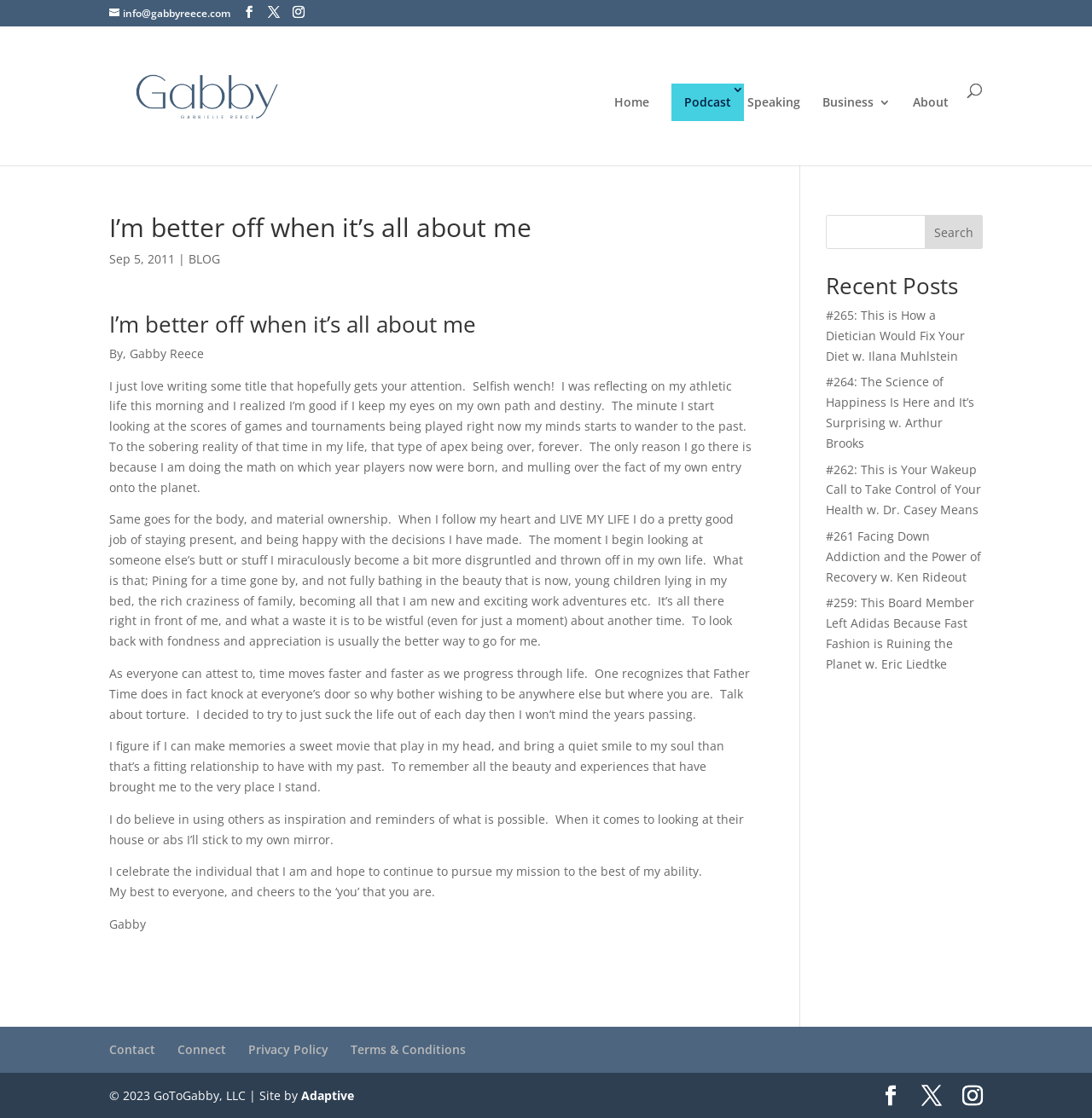Based on the element description "Privacy Policy", predict the bounding box coordinates of the UI element.

[0.227, 0.931, 0.301, 0.946]